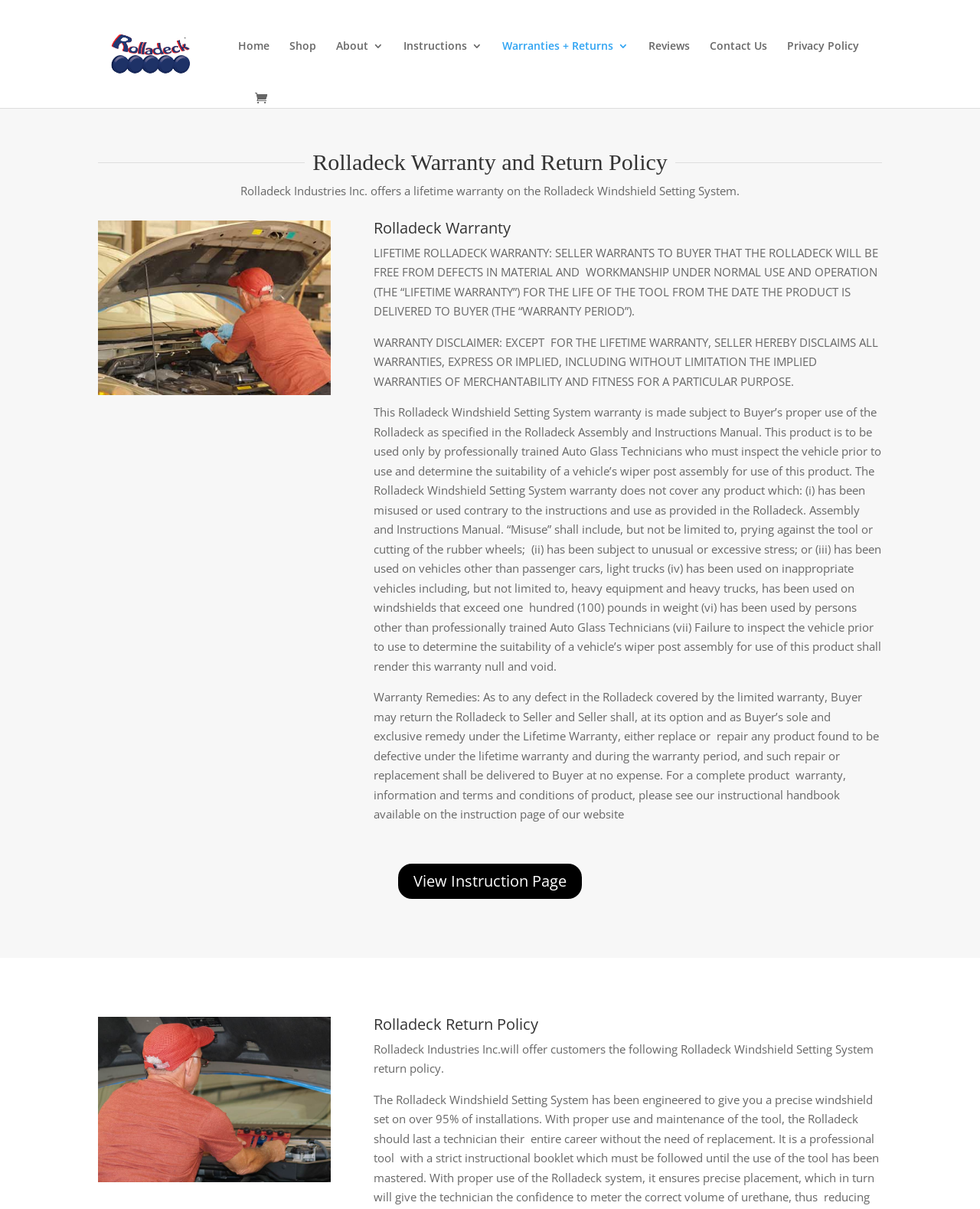What is the remedy for a defective Rolladeck under the lifetime warranty?
Could you please answer the question thoroughly and with as much detail as possible?

I found this information by reading the warranty remedies section, which mentions that as to any defect in the Rolladeck covered by the limited warranty, Buyer may return the Rolladeck to Seller and Seller shall, at its option and as Buyer’s sole and exclusive remedy under the Lifetime Warranty, either replace or repair any product found to be defective under the lifetime warranty and during the warranty period.